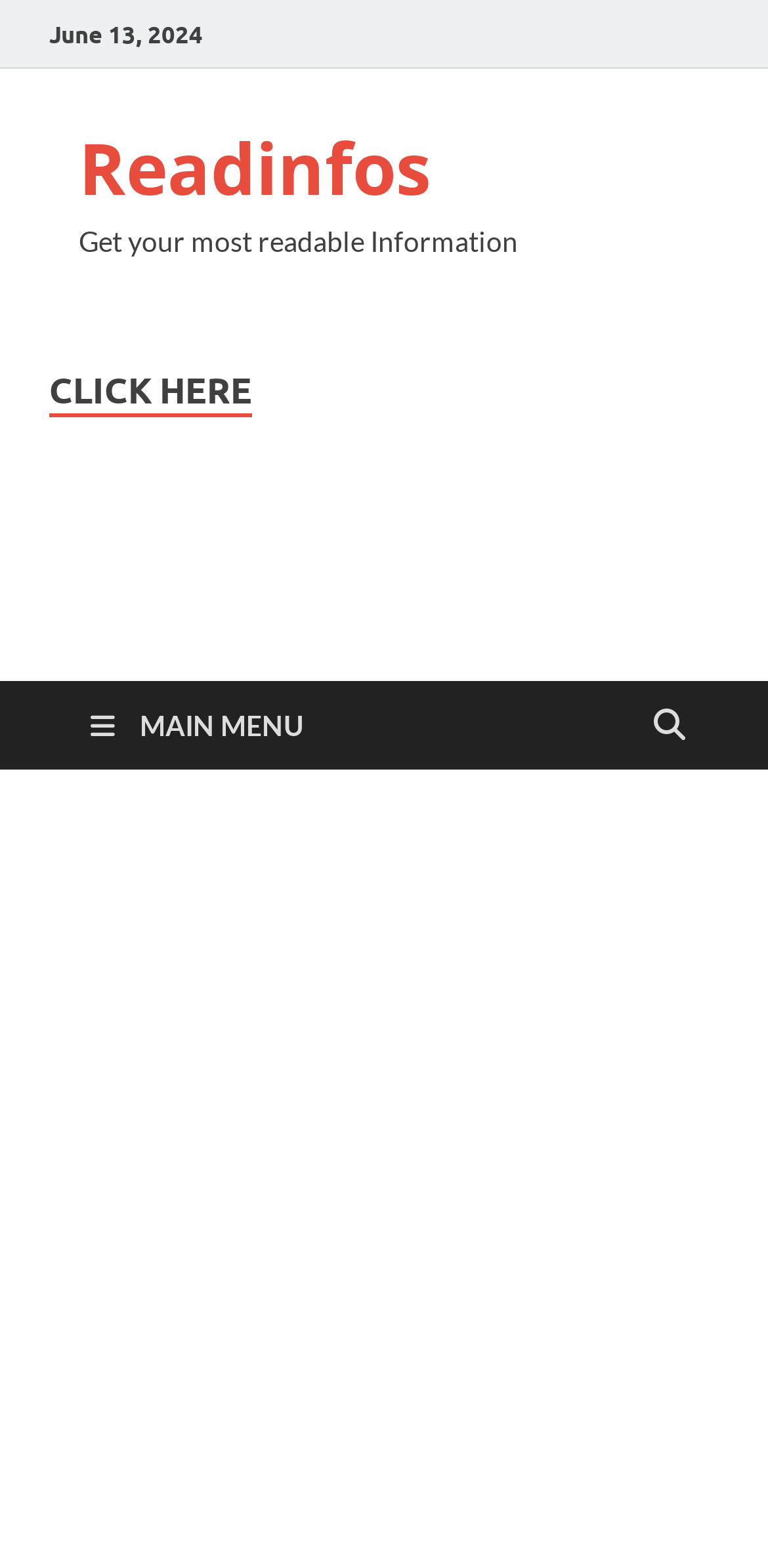What is the main menu button labeled as?
Please craft a detailed and exhaustive response to the question.

The main menu button is labeled as 'MAIN MENU', which can be found in the link element with bounding box coordinates [0.077, 0.435, 0.436, 0.491]. It also contains the Unicode character '', which might represent a menu icon.